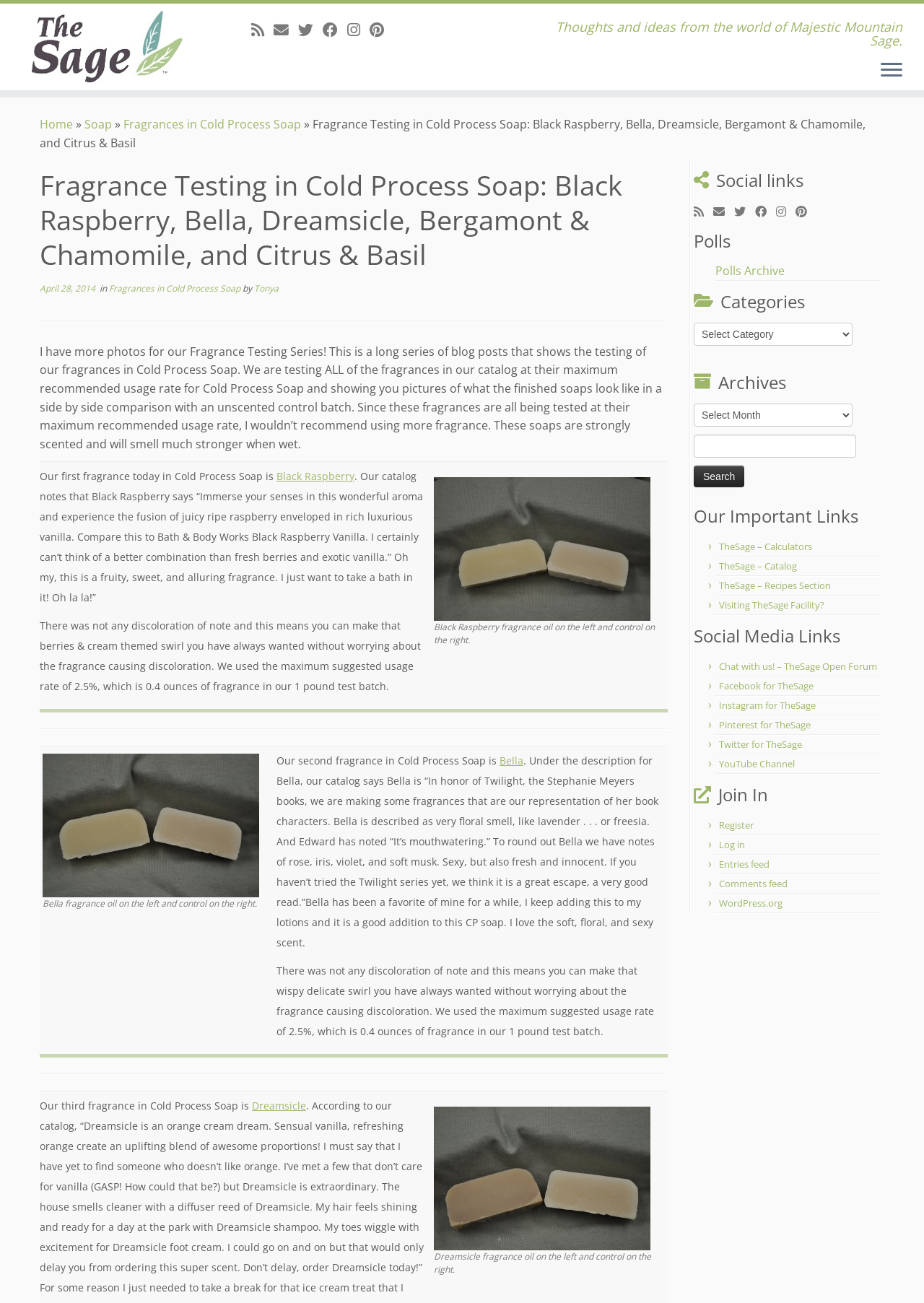Given the description YouTube Channel, predict the bounding box coordinates of the UI element. Ensure the coordinates are in the format (top-left x, top-left y, bottom-right x, bottom-right y) and all values are between 0 and 1.

[0.778, 0.581, 0.86, 0.591]